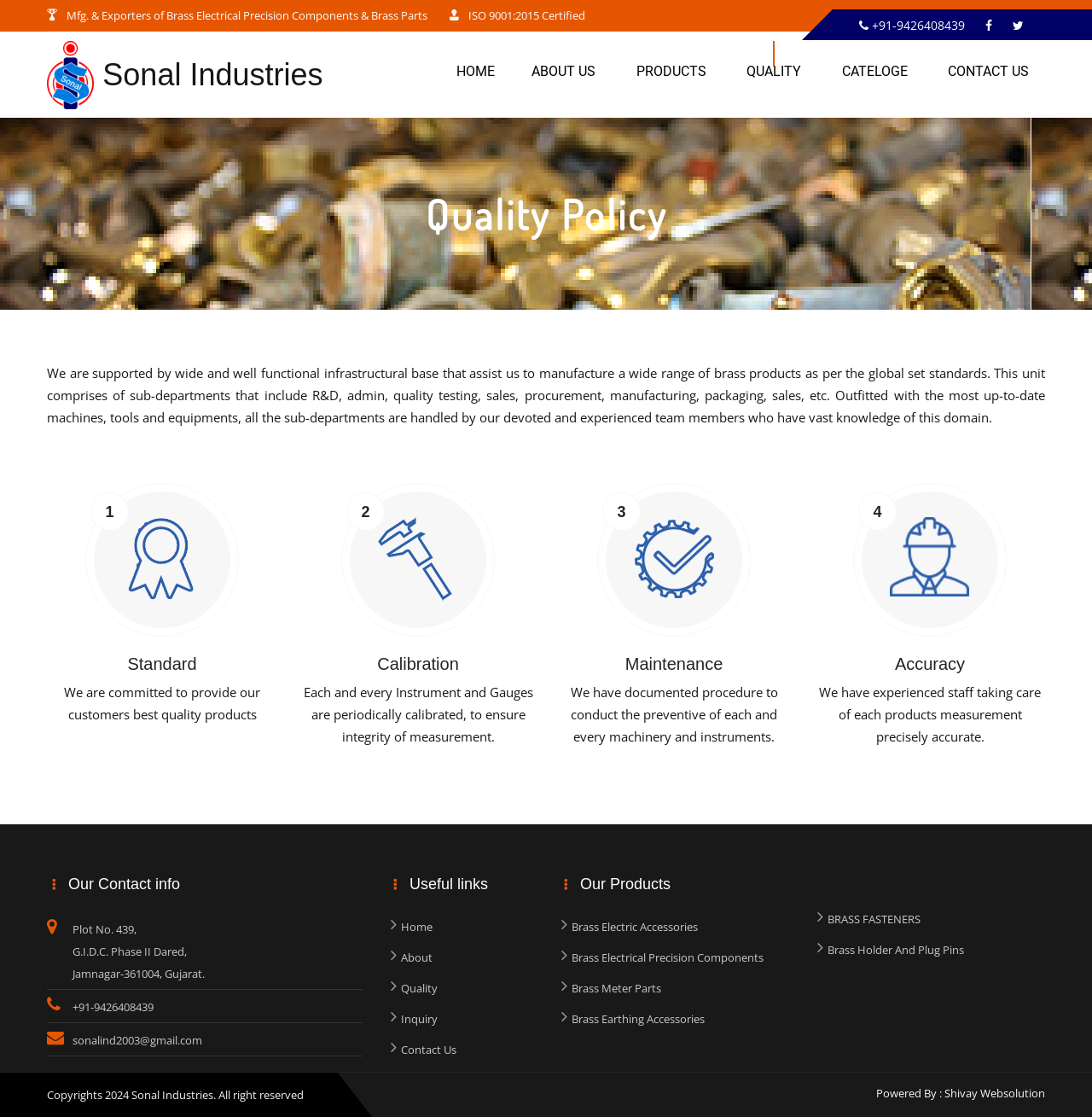Describe all the visual and textual components of the webpage comprehensively.

The webpage is about Sonal Industries, a manufacturer and supplier of brass electrical accessories. At the top, there is a heading that reads "Mfg. & Exporters of Brass Electrical Precision Components & Brass Parts" and a certification badge indicating that the company is ISO 9001:2015 certified. Below this, there are three social media links and a phone number.

On the left side, there is a logo of Sonal Industries, accompanied by a heading with the company name. Below this, there are several navigation links, including "HOME", "ABOUT US", "PRODUCTS", "QUALITY", "CATELOGE", and "CONTACT US".

The main content of the webpage is divided into two sections. The first section describes the company's quality policy, which is supported by a wide and well-functional infrastructural base. There is a paragraph of text explaining the company's infrastructure and a small image.

The second section is divided into four sub-sections, each with a heading and a brief description. The headings are "Standard", "Calibration", "Maintenance", and "Accuracy". Each sub-section has a short paragraph of text and a small image.

Below this, there is a section with the company's contact information, including address, phone number, and email. There are also three sections with useful links, including links to the company's products, home page, and contact page.

At the bottom of the webpage, there is a copyright notice and a powered by statement with a link to the website developer, Shivay Websolution.